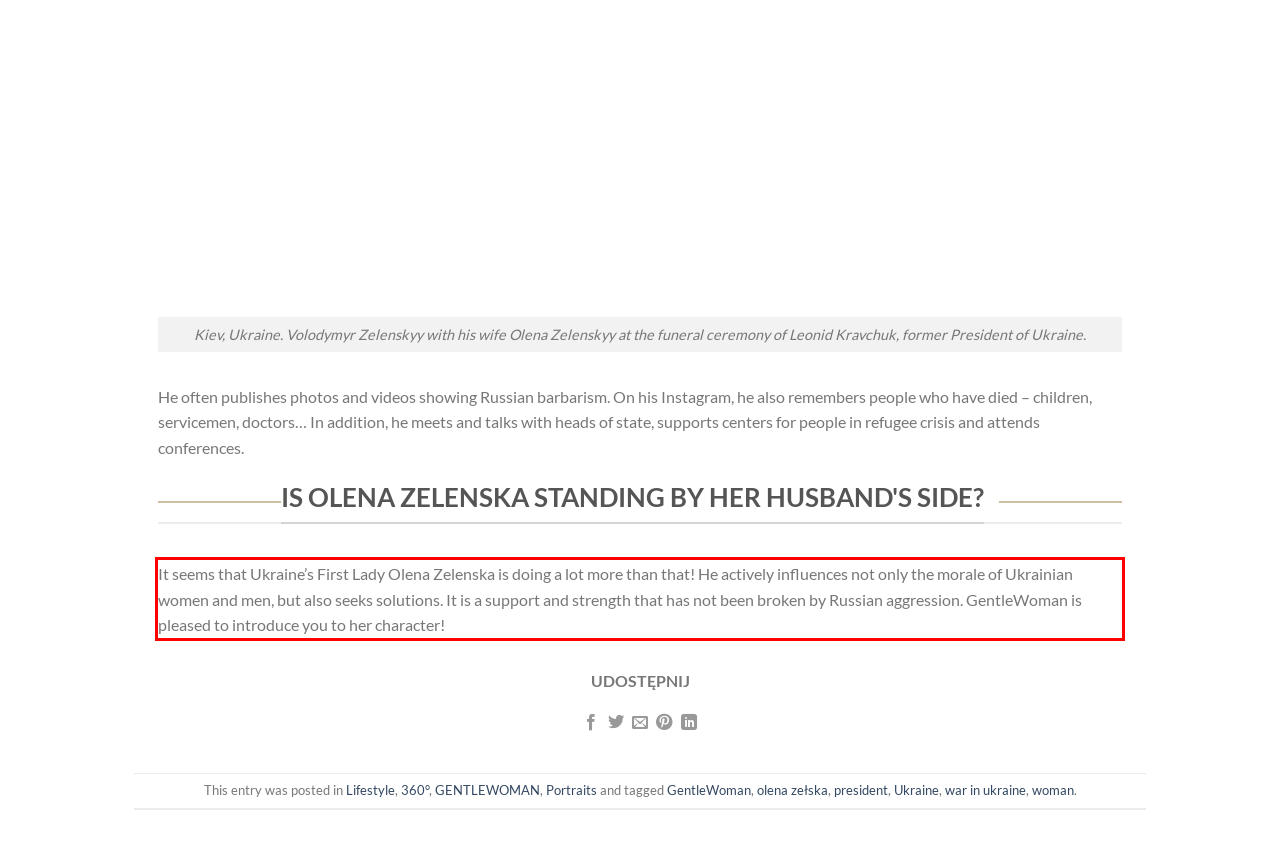You are given a screenshot with a red rectangle. Identify and extract the text within this red bounding box using OCR.

It seems that Ukraine’s First Lady Olena Zelenska is doing a lot more than that! He actively influences not only the morale of Ukrainian women and men, but also seeks solutions. It is a support and strength that has not been broken by Russian aggression. GentleWoman is pleased to introduce you to her character!